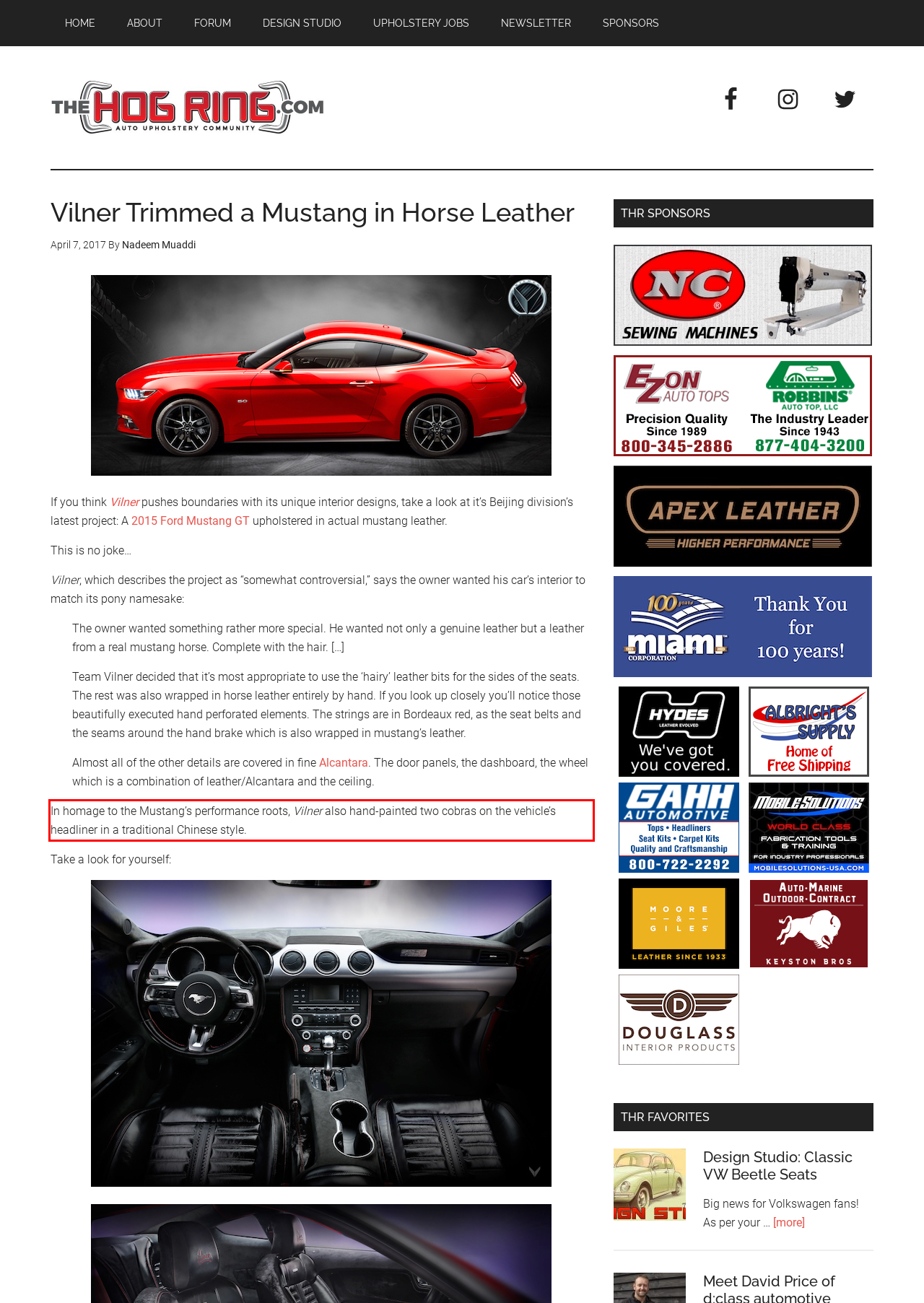Within the screenshot of the webpage, there is a red rectangle. Please recognize and generate the text content inside this red bounding box.

In homage to the Mustang’s performance roots, Vilner also hand-painted two cobras on the vehicle’s headliner in a traditional Chinese style.